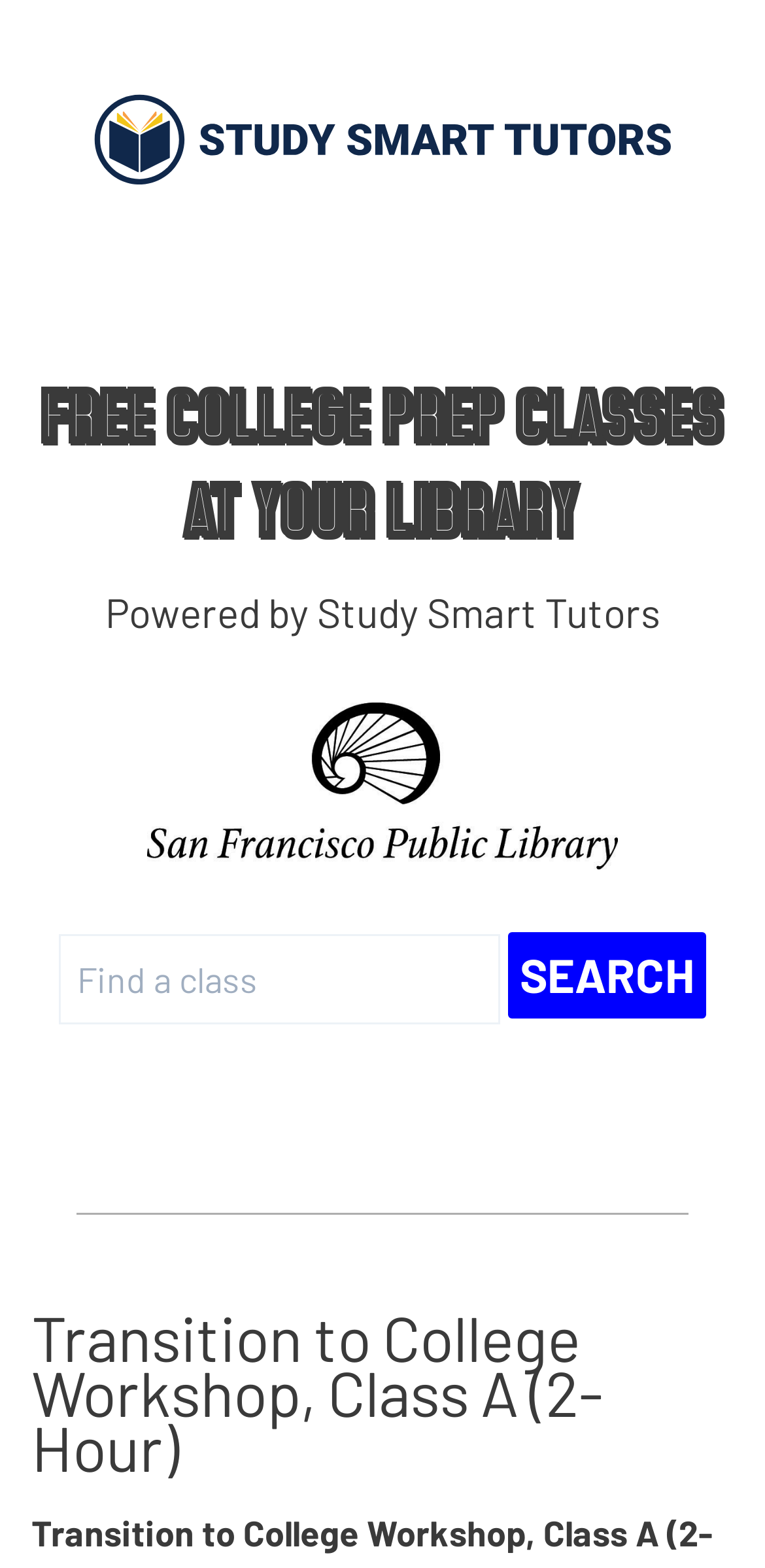What is the function of the button?
Kindly offer a detailed explanation using the data available in the image.

The button element with the static text 'SEARCH' suggests that the function of the button is to perform a search.